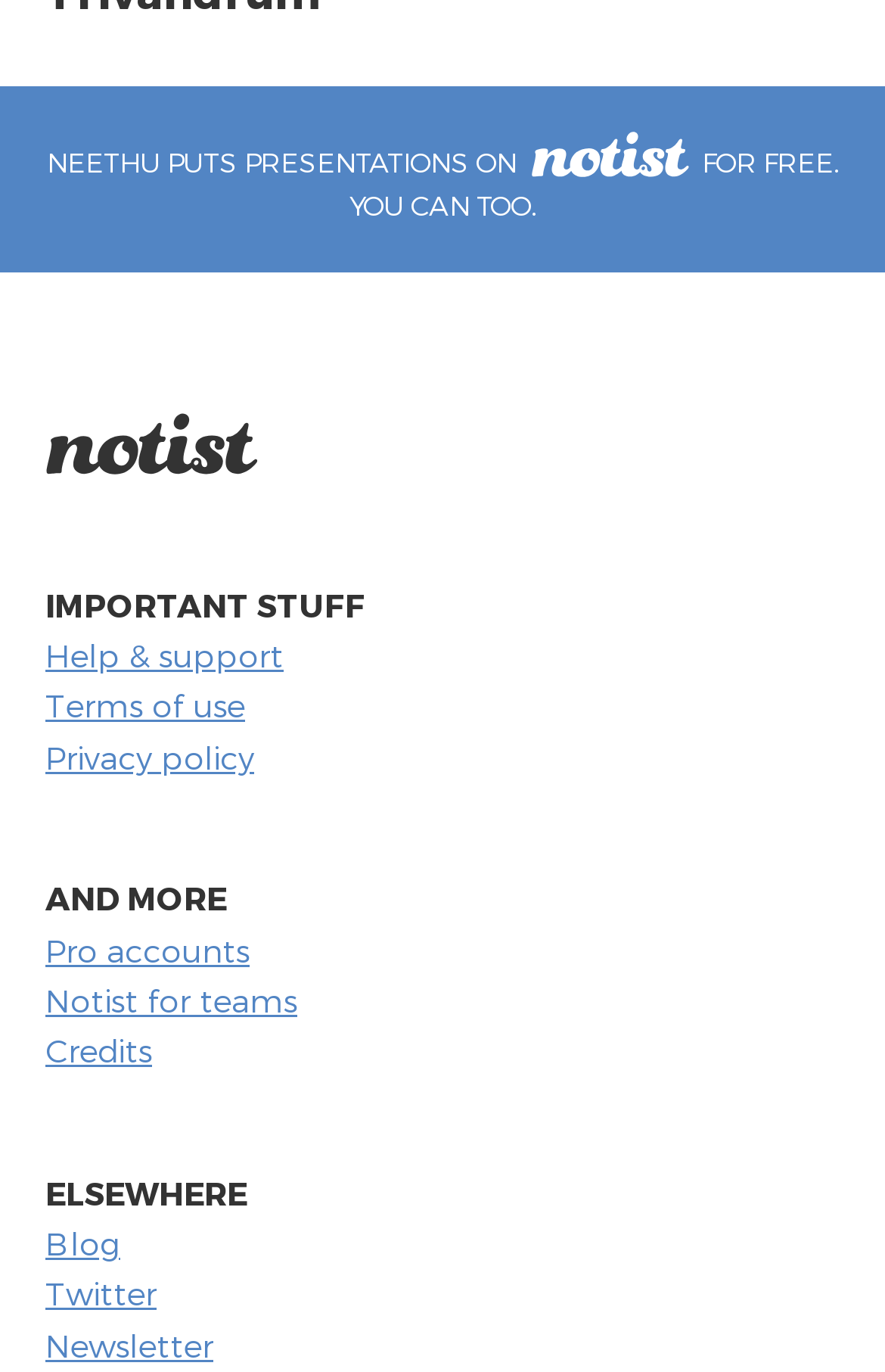Determine the bounding box coordinates of the section to be clicked to follow the instruction: "Learn about Notist". The coordinates should be given as four float numbers between 0 and 1, formatted as [left, top, right, bottom].

[0.599, 0.096, 0.778, 0.129]